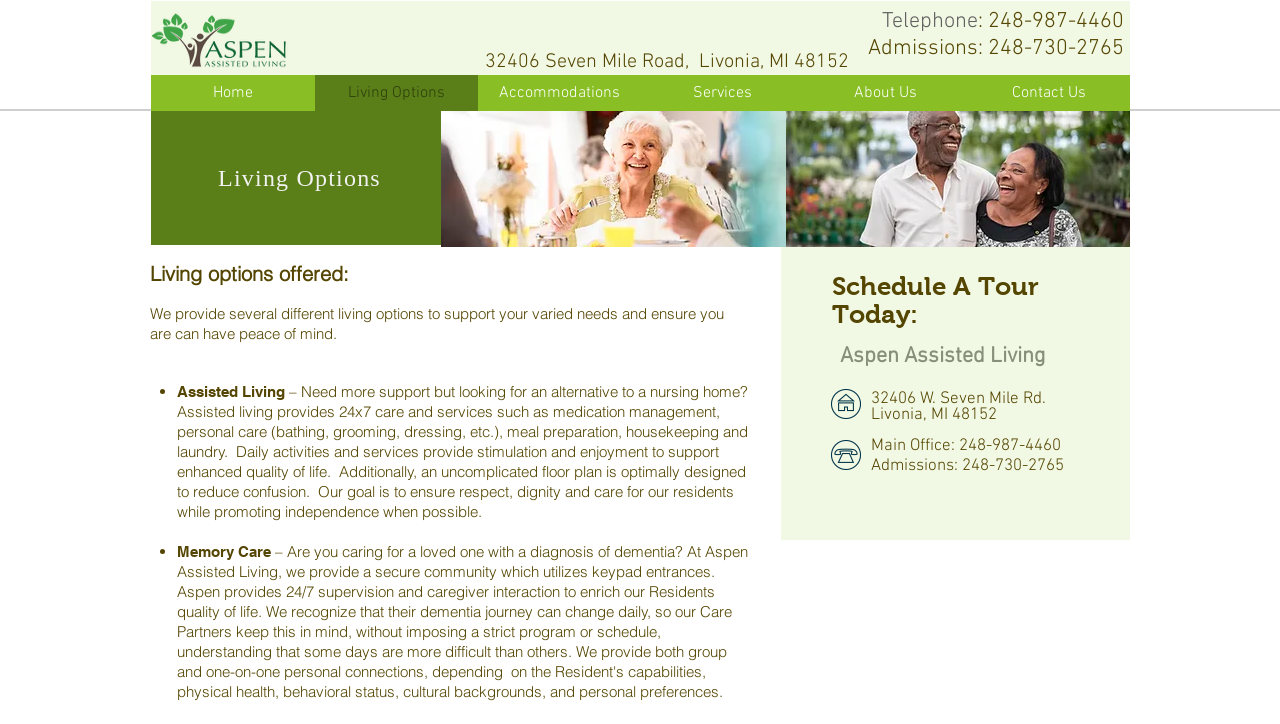Please specify the bounding box coordinates in the format (top-left x, top-left y, bottom-right x, bottom-right y), with values ranging from 0 to 1. Identify the bounding box for the UI component described as follows: Services

[0.501, 0.104, 0.628, 0.153]